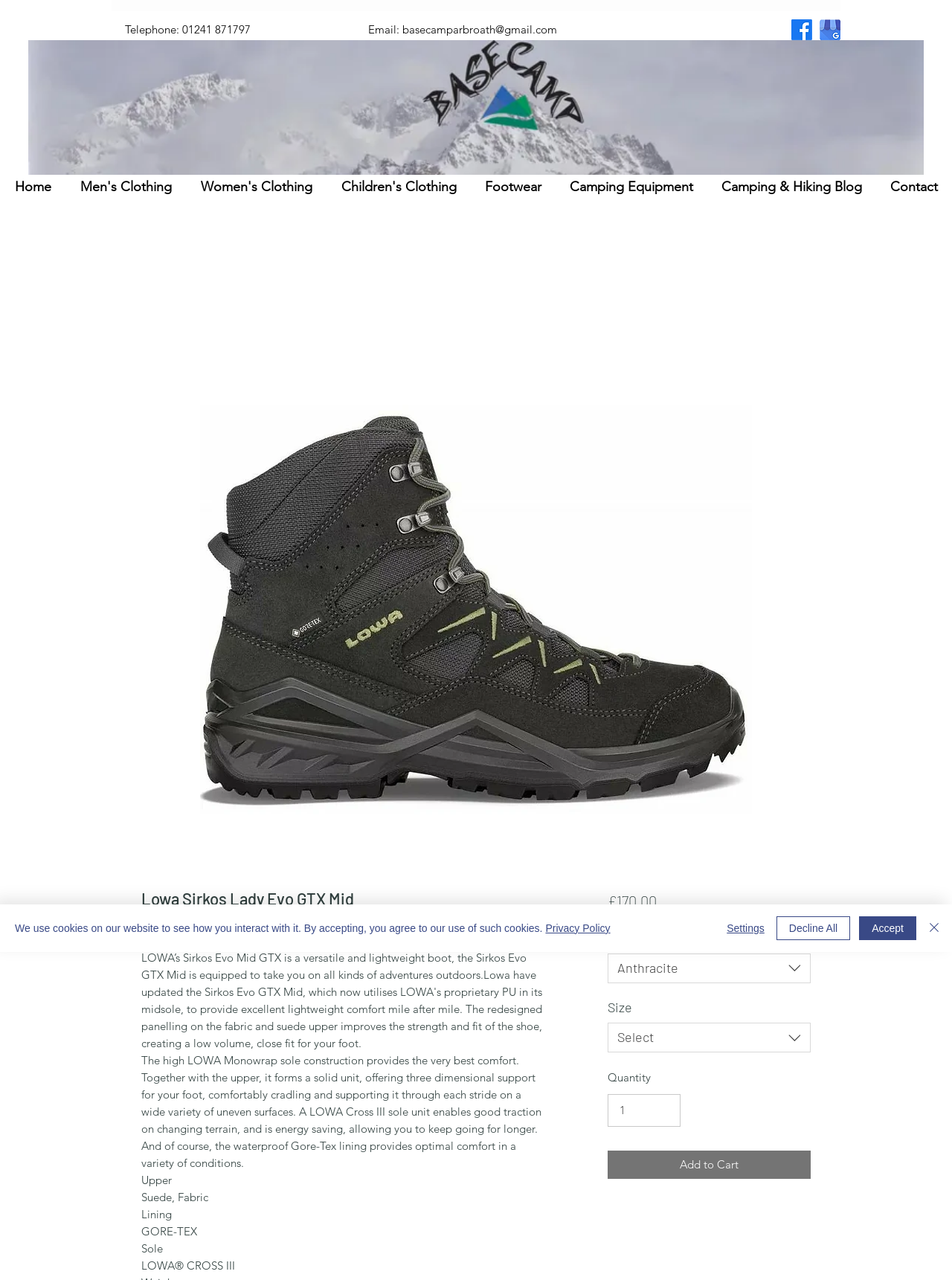Can you find and provide the title of the webpage?

Lowa Sirkos Lady Evo GTX Mid